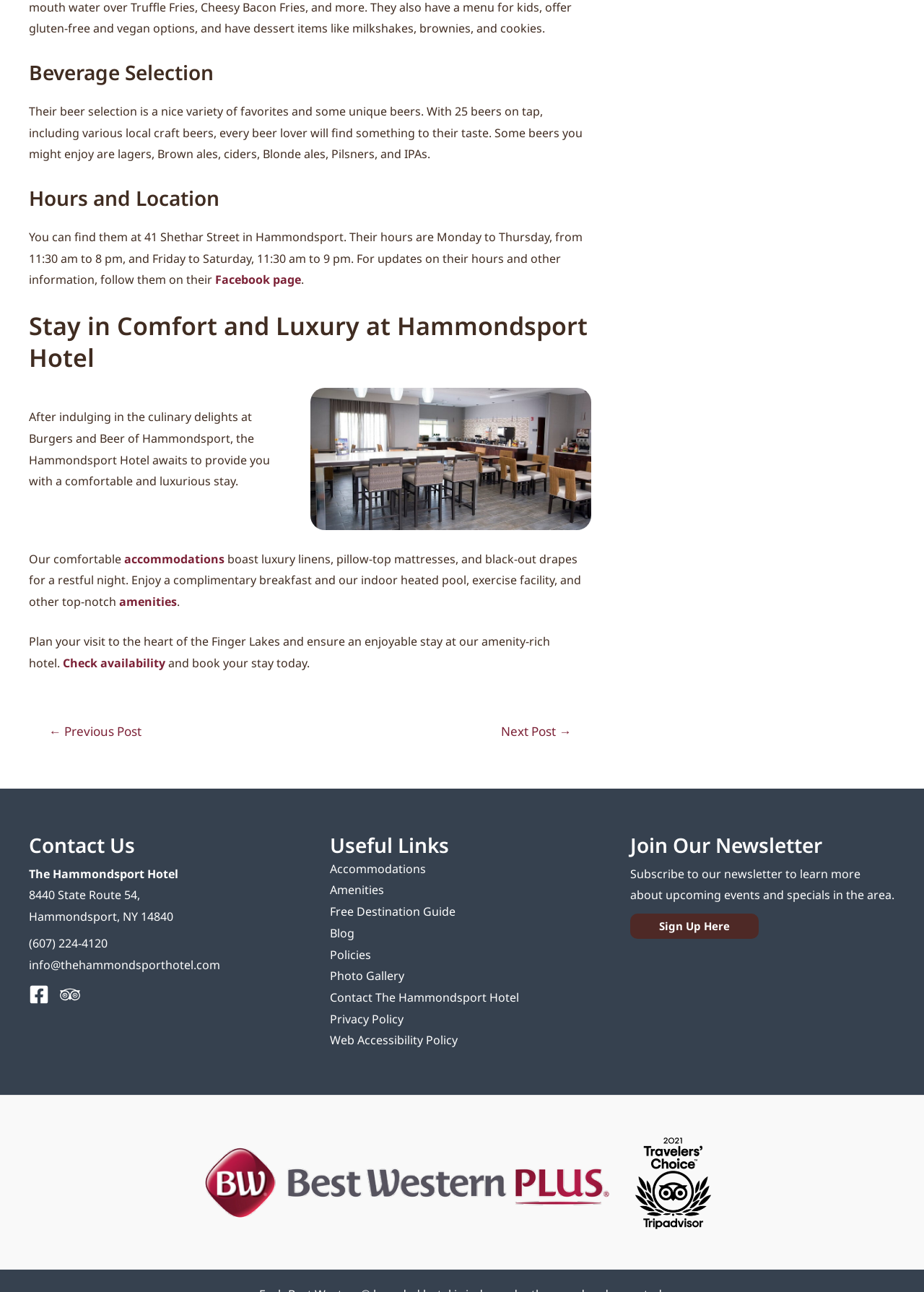Locate the bounding box coordinates of the region to be clicked to comply with the following instruction: "Check availability". The coordinates must be four float numbers between 0 and 1, in the form [left, top, right, bottom].

[0.068, 0.507, 0.179, 0.519]